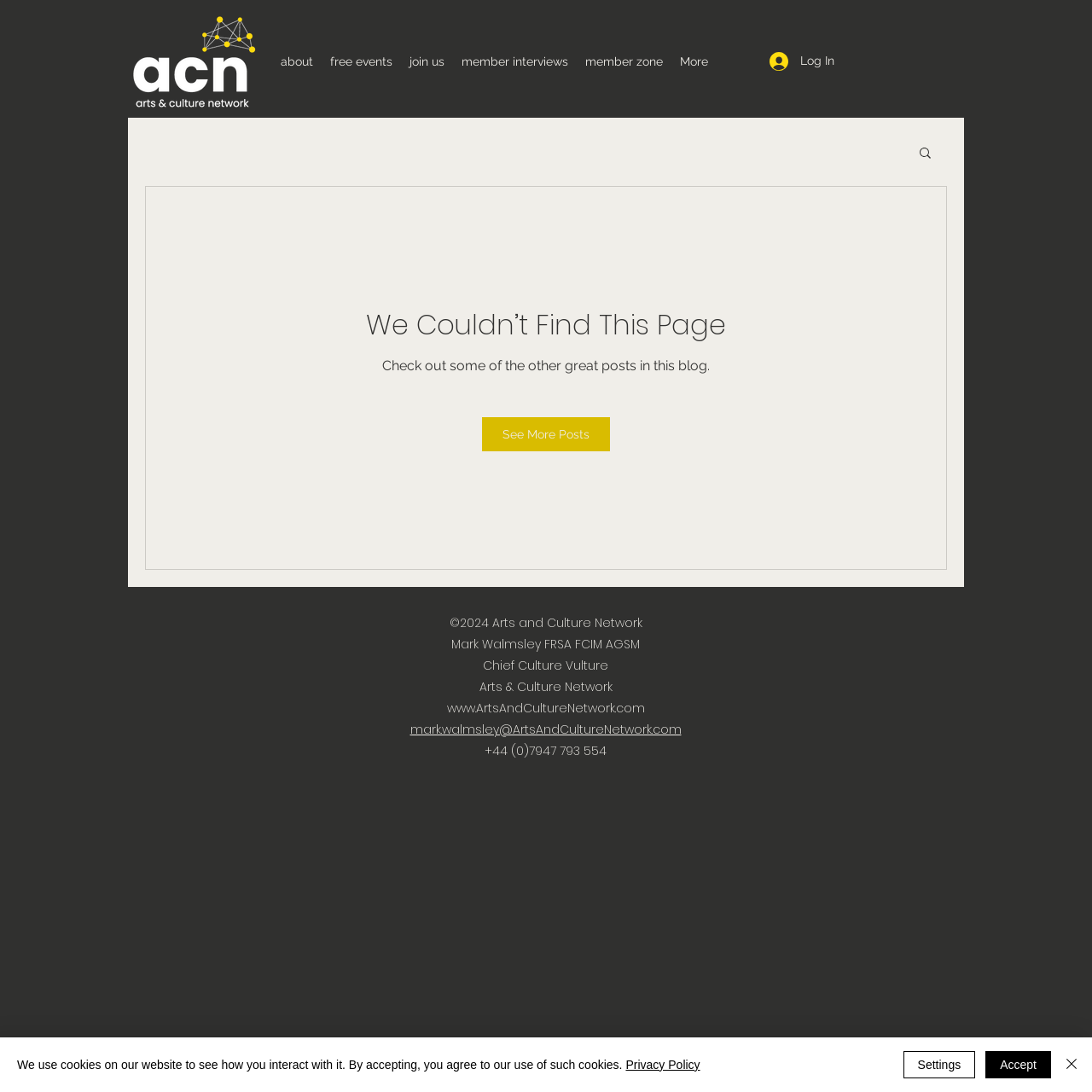Identify the bounding box for the described UI element. Provide the coordinates in (top-left x, top-left y, bottom-right x, bottom-right y) format with values ranging from 0 to 1: Blog

None